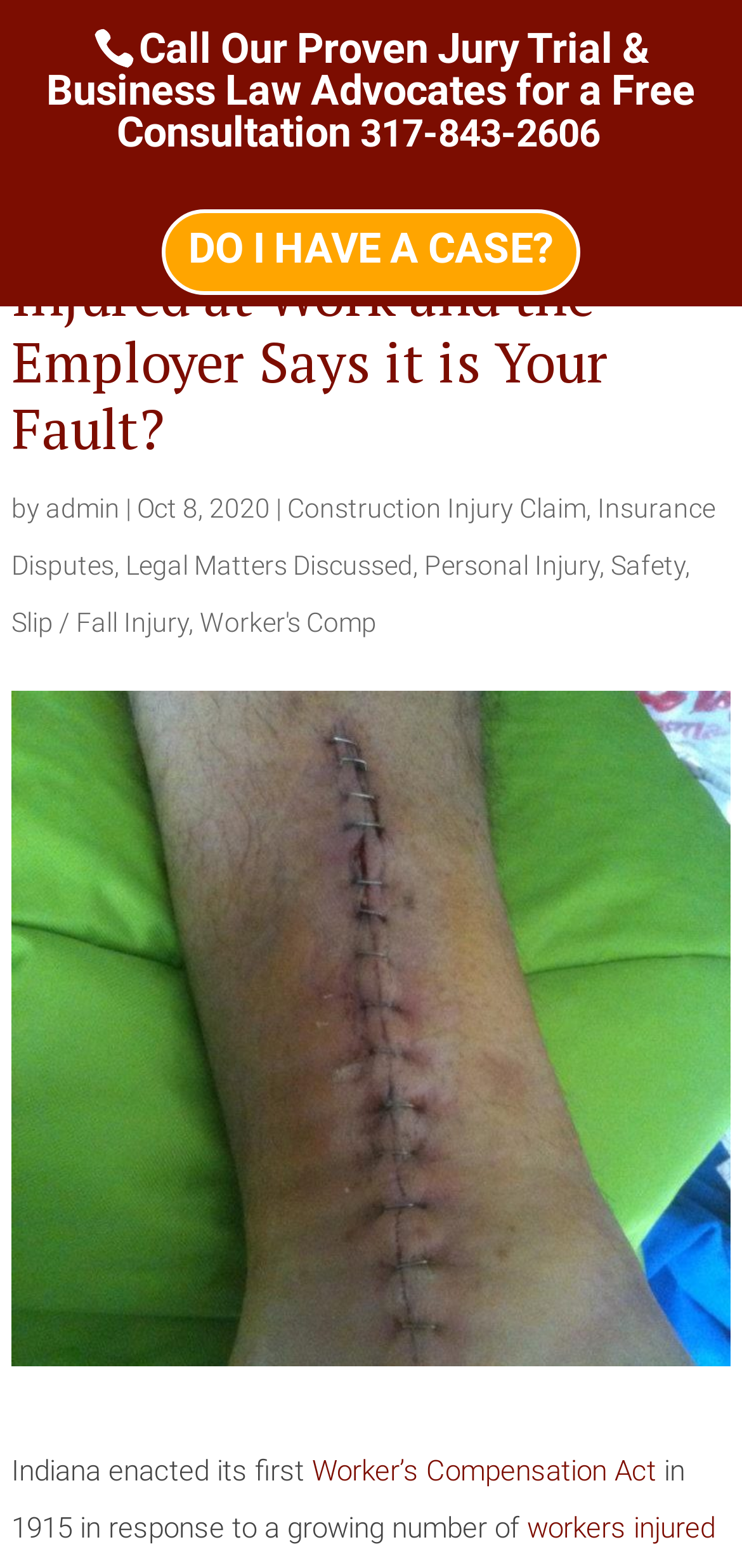Please find and give the text of the main heading on the webpage.

Injured at Work and the Employer Says it is Your Fault?